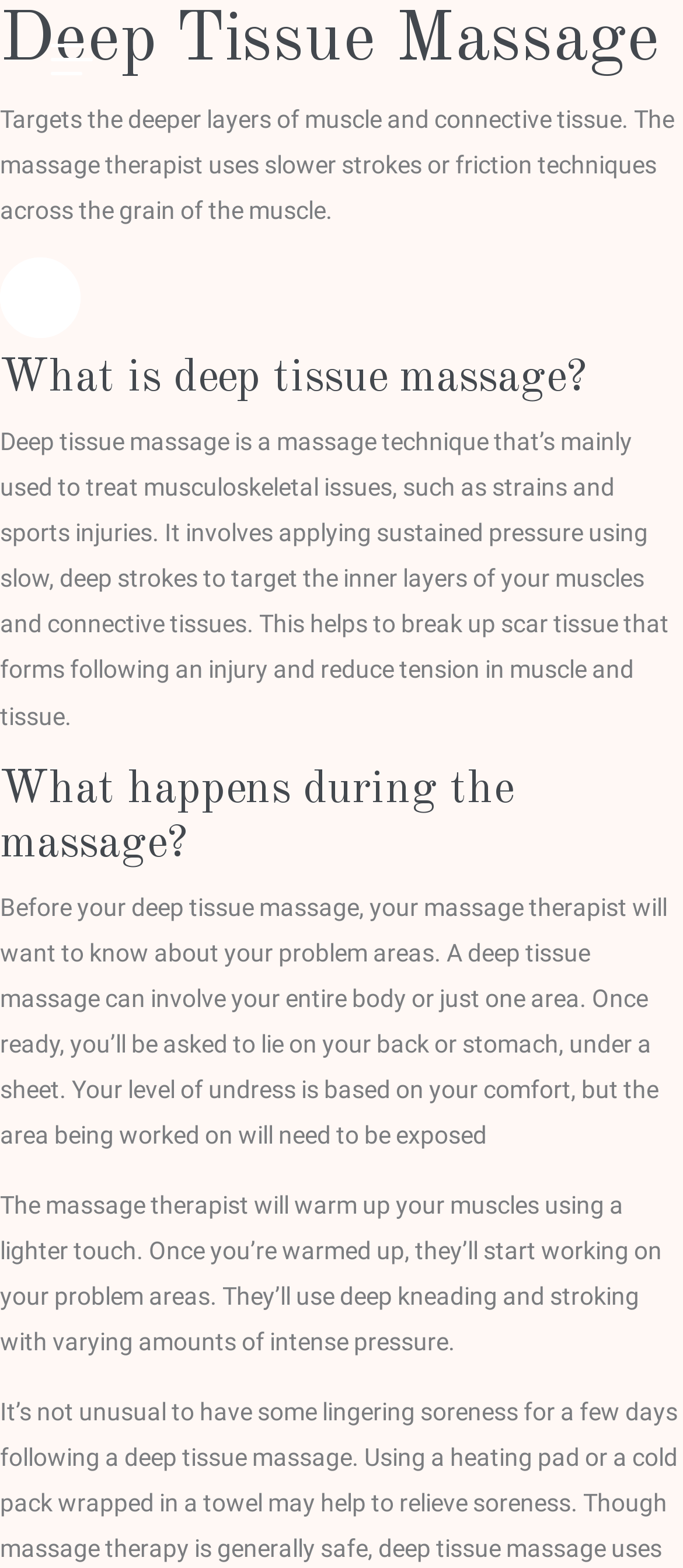What is the level of undress required for the massage?
Refer to the image and provide a one-word or short phrase answer.

Based on comfort